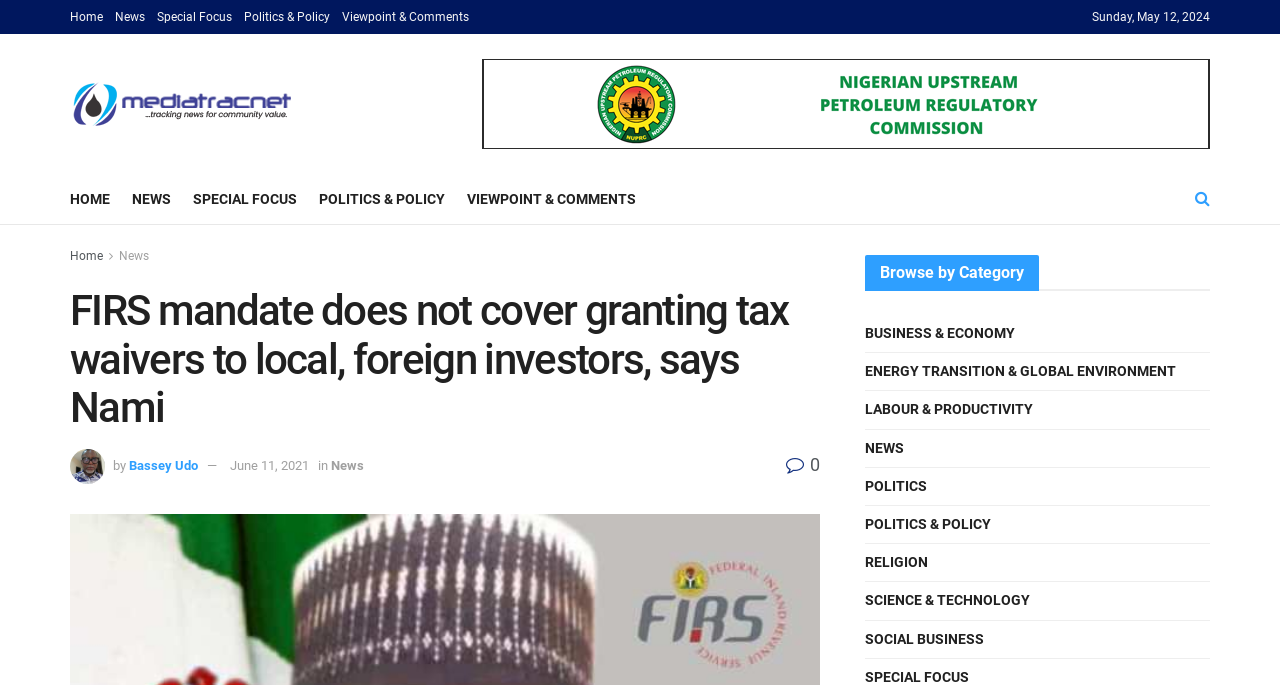Determine the bounding box coordinates for the element that should be clicked to follow this instruction: "Click on Home". The coordinates should be given as four float numbers between 0 and 1, in the format [left, top, right, bottom].

[0.055, 0.0, 0.08, 0.05]